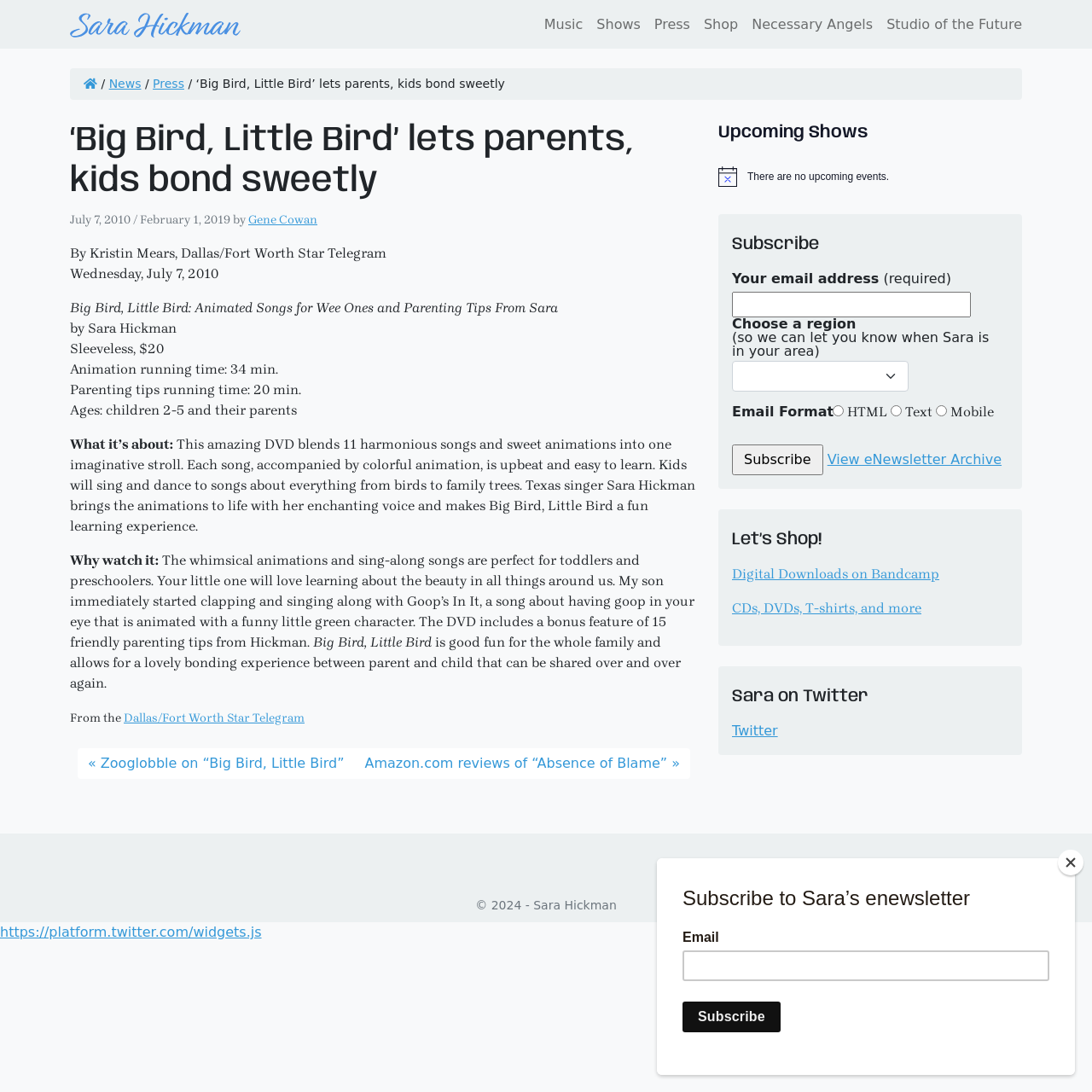Bounding box coordinates are to be given in the format (top-left x, top-left y, bottom-right x, bottom-right y). All values must be floating point numbers between 0 and 1. Provide the bounding box coordinate for the UI element described as: Necessary Angels

[0.682, 0.007, 0.806, 0.038]